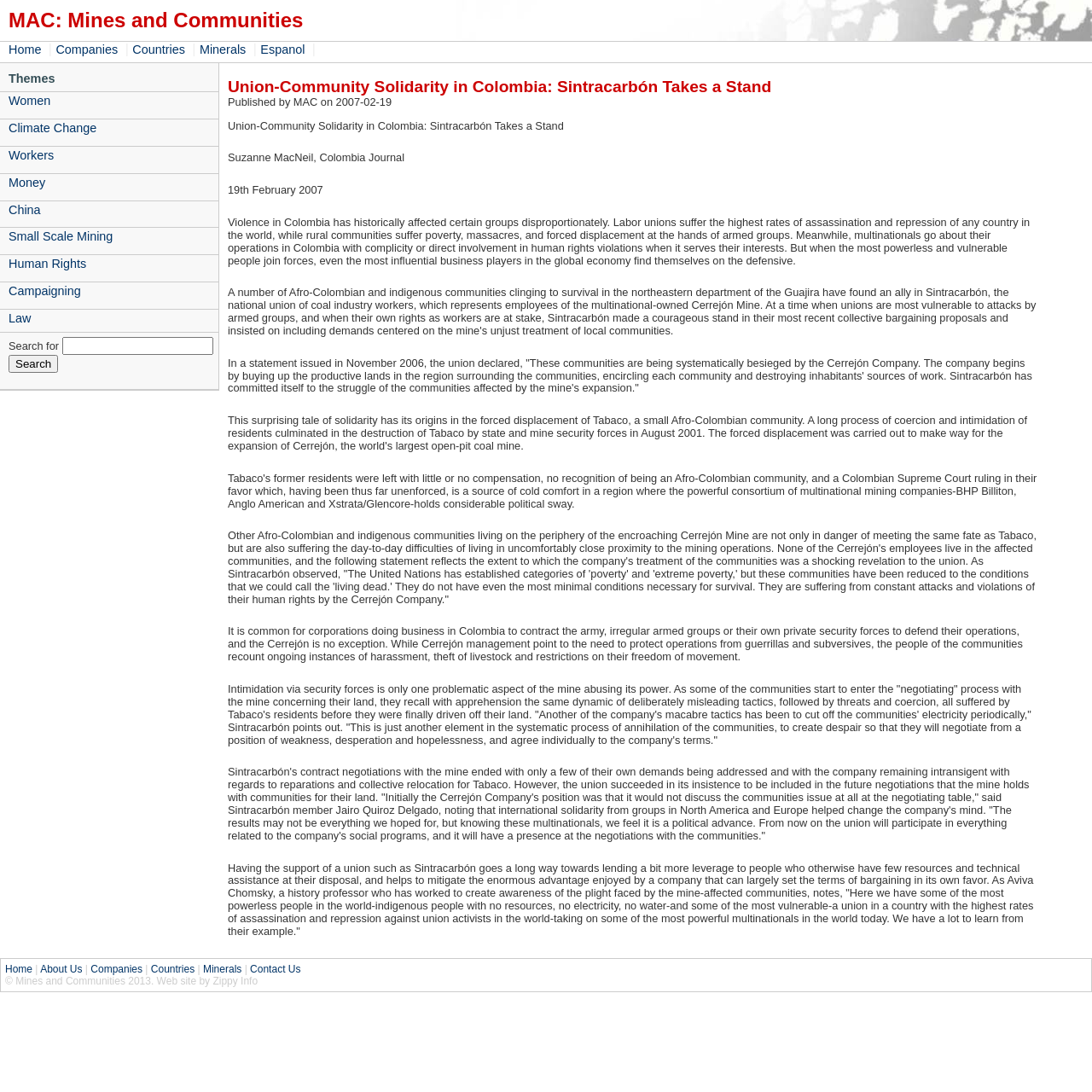What is the purpose of the search function on the webpage?
Using the picture, provide a one-word or short phrase answer.

To search for specific content